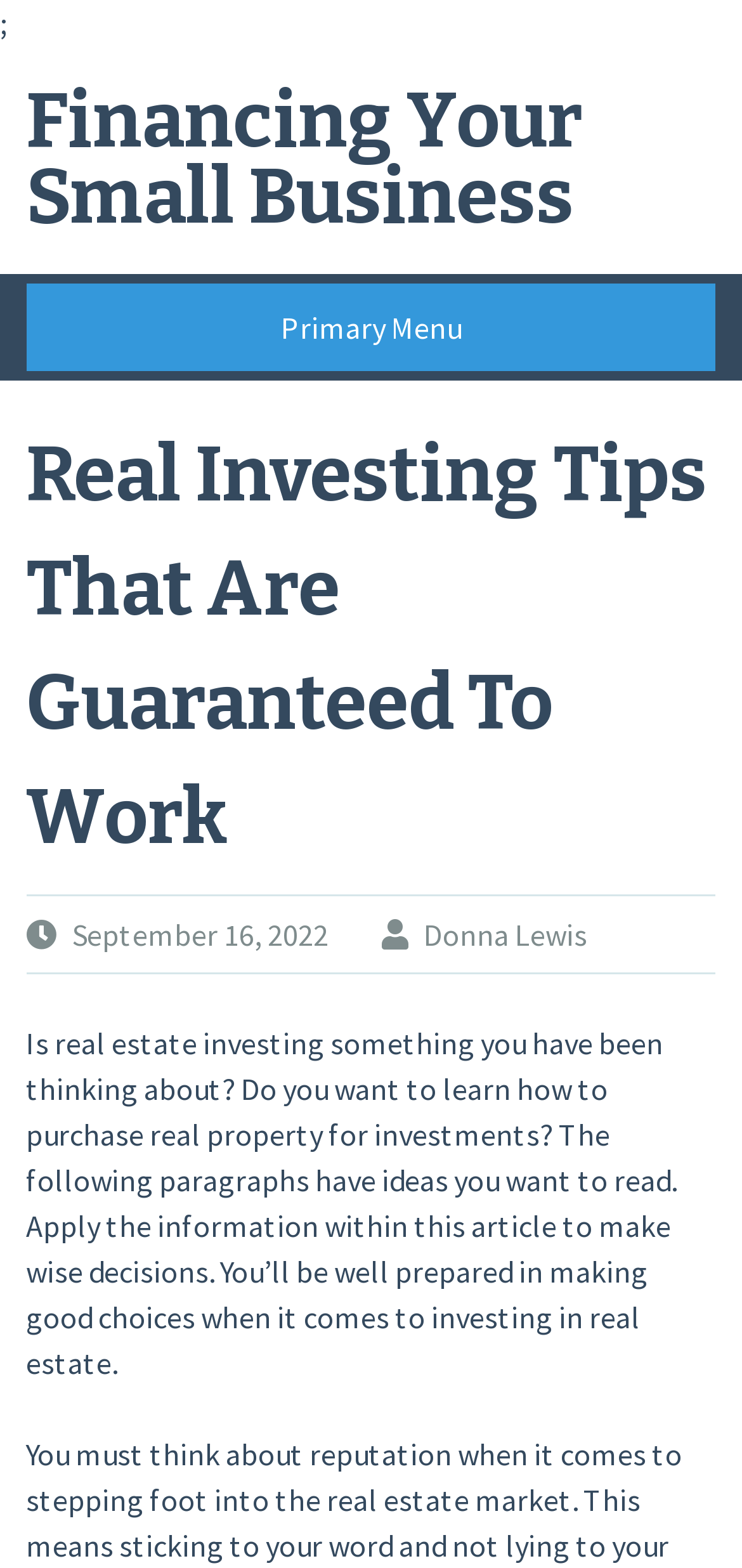Who is the author of the article?
Based on the image, answer the question with as much detail as possible.

The author of the article is mentioned in the link 'Donna Lewis' which is located below the heading 'Real Investing Tips That Are Guaranteed To Work'.